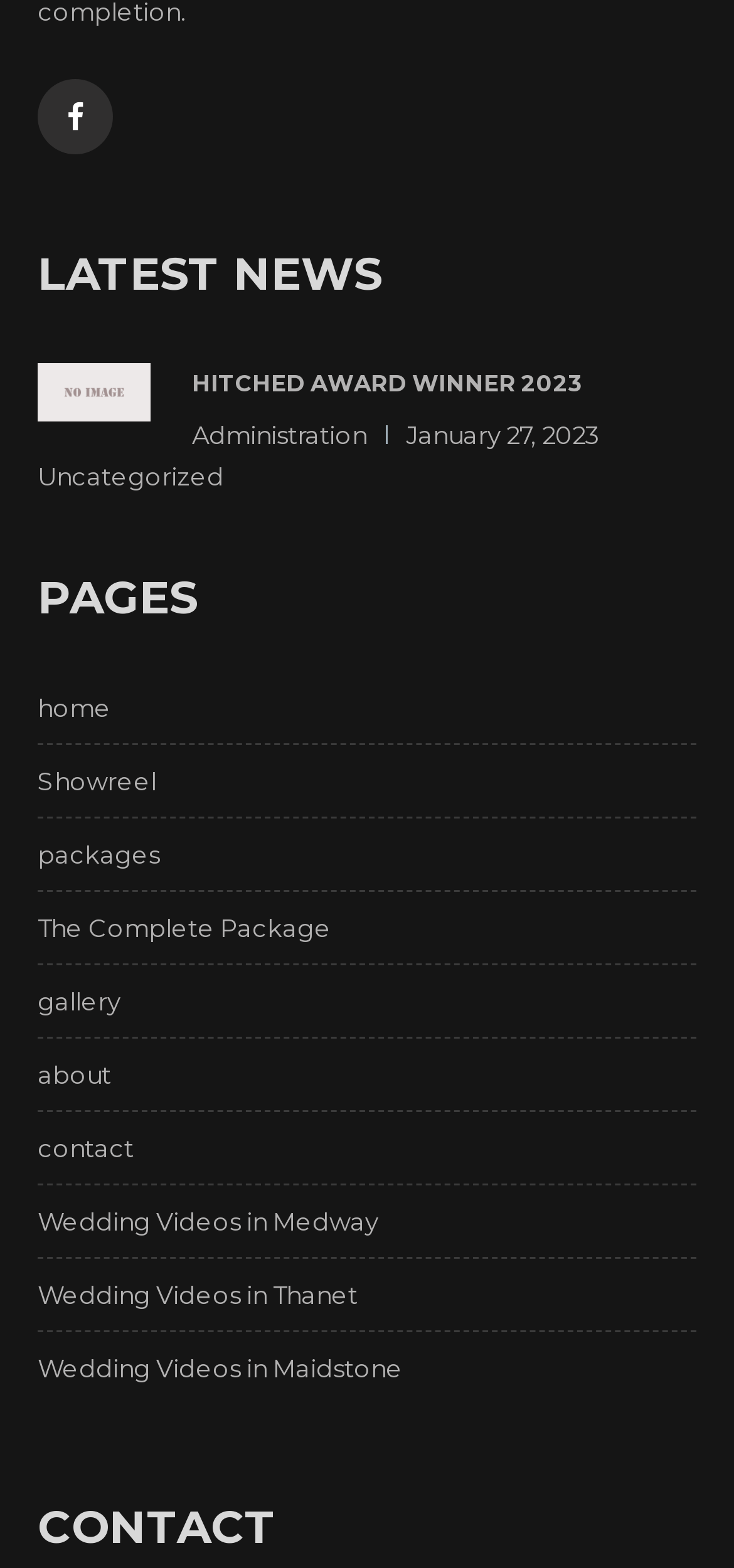What is the date mentioned in the webpage?
Can you provide a detailed and comprehensive answer to the question?

The date 'January 27, 2023' is mentioned in a StaticText element, indicating that it is a relevant date for the webpage's content.